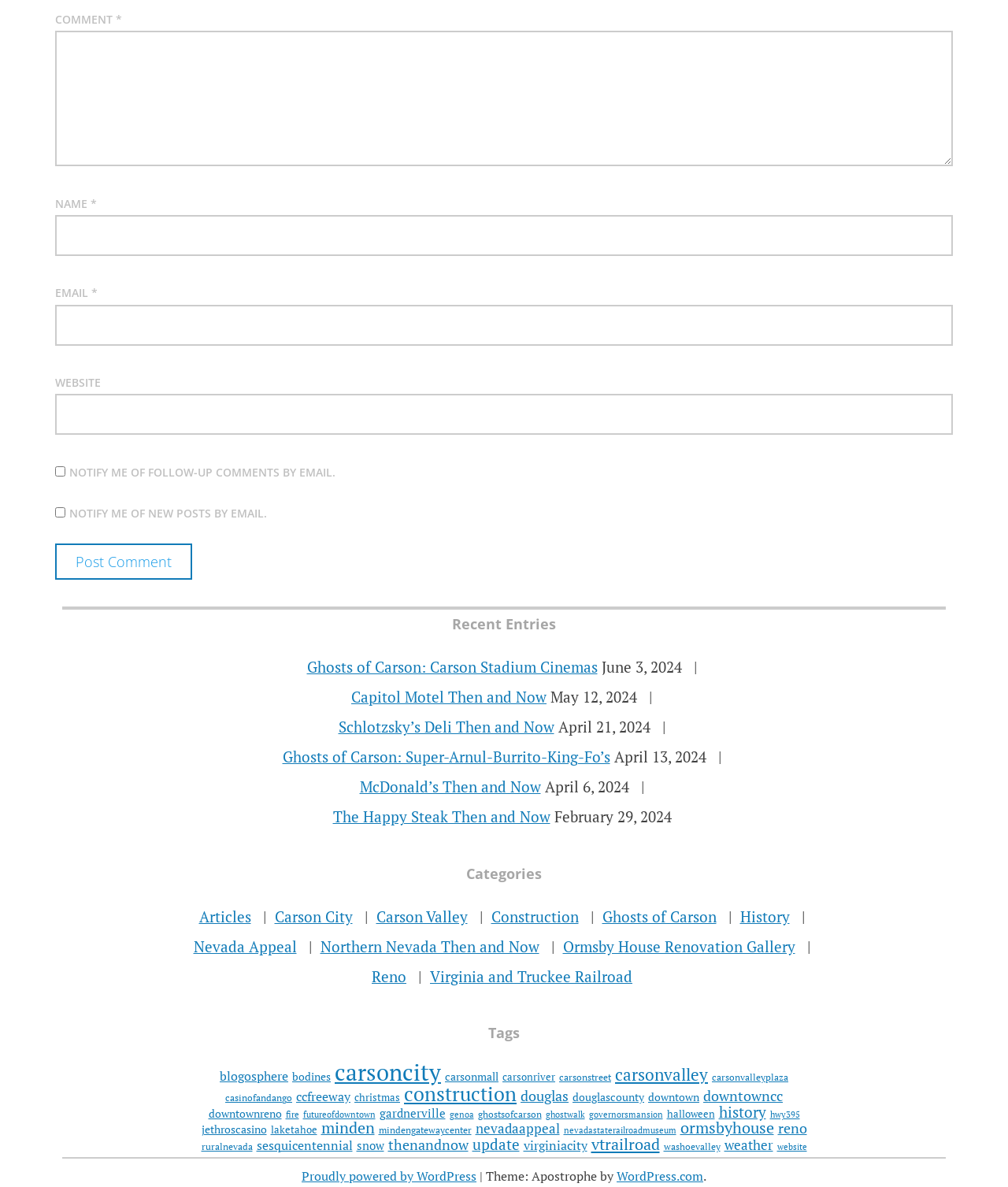Please identify the bounding box coordinates of the element's region that needs to be clicked to fulfill the following instruction: "Enter a comment". The bounding box coordinates should consist of four float numbers between 0 and 1, i.e., [left, top, right, bottom].

[0.055, 0.026, 0.945, 0.14]